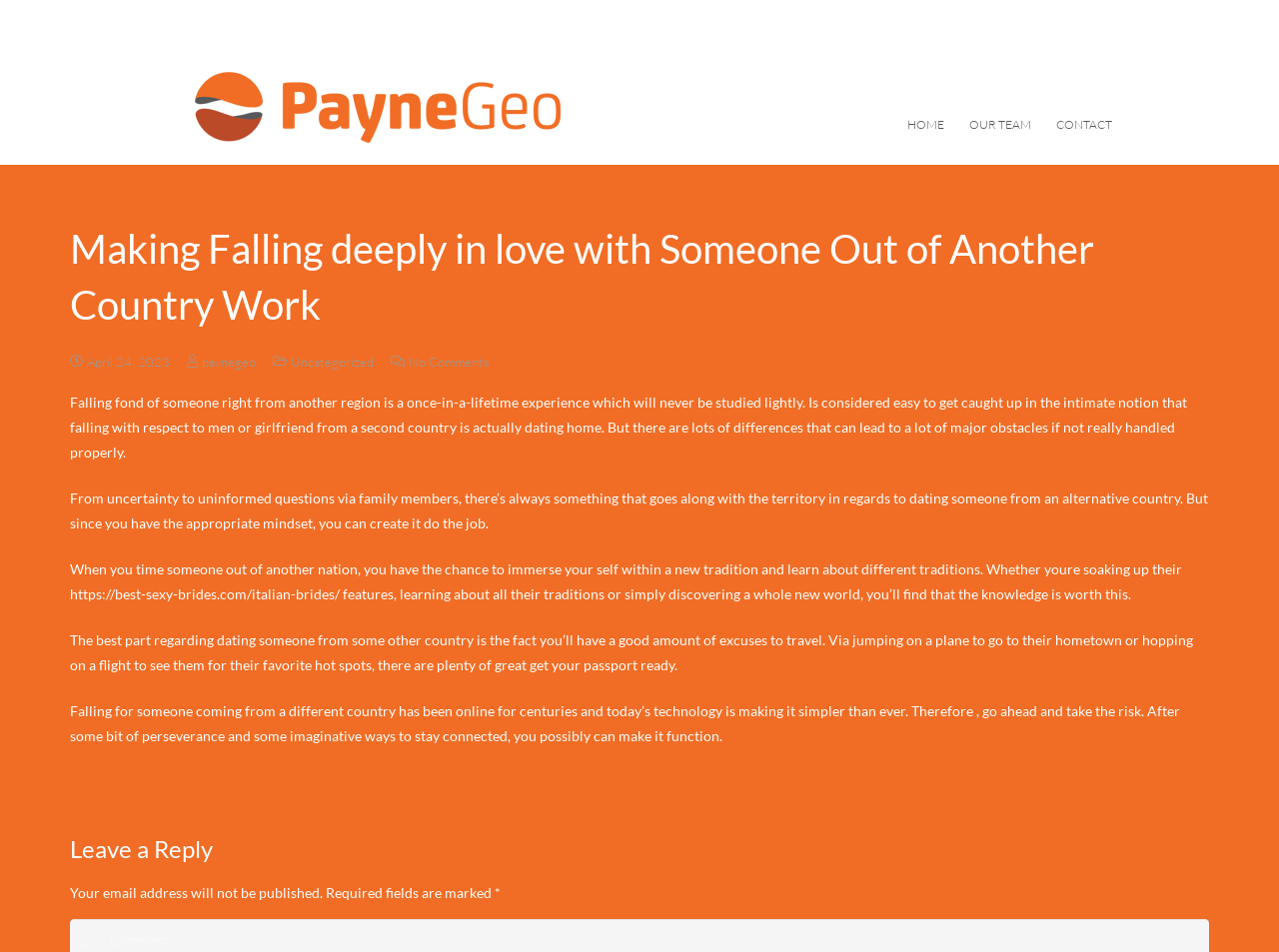How many links are in the top navigation bar?
Respond to the question with a single word or phrase according to the image.

3